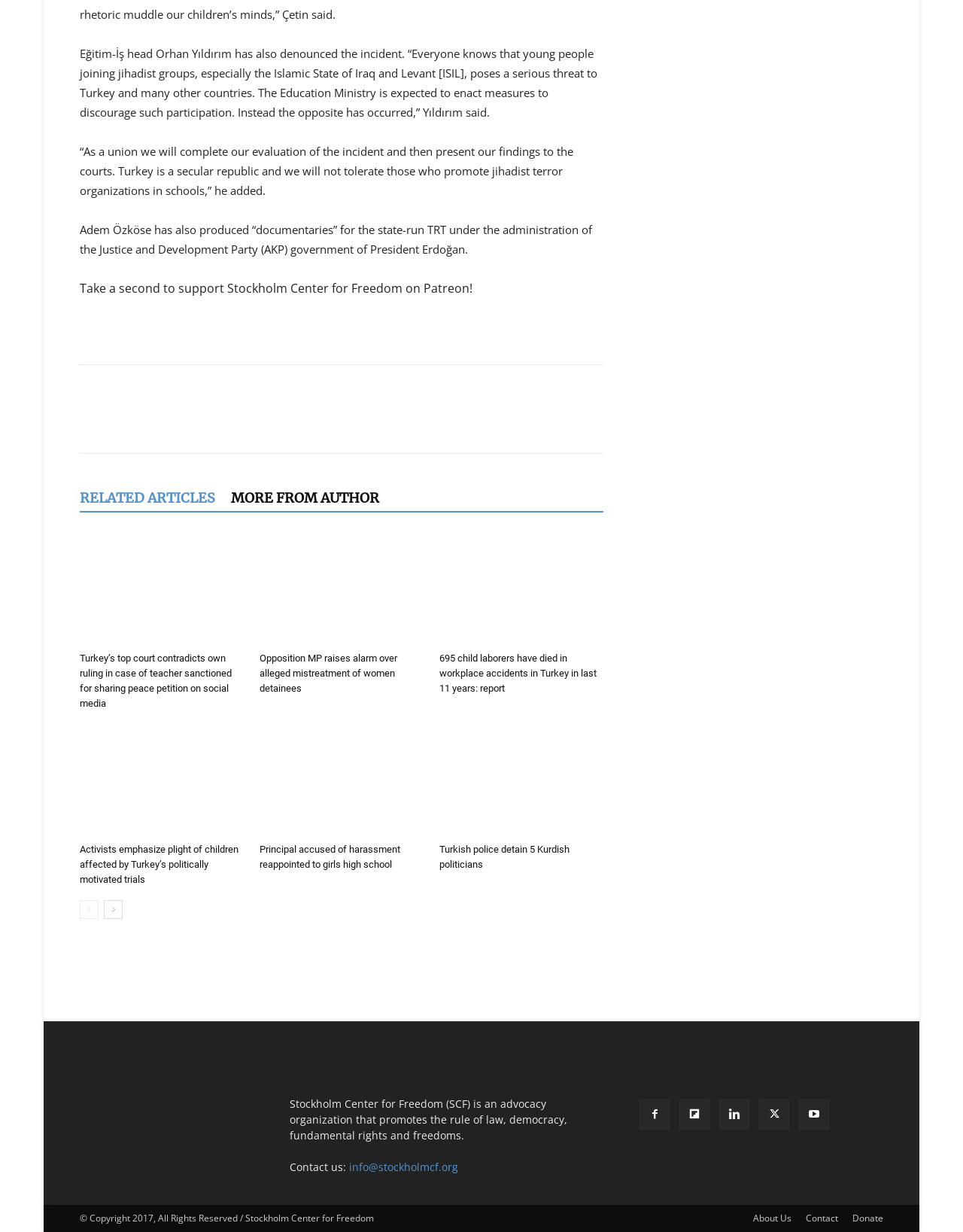Determine the bounding box coordinates of the element that should be clicked to execute the following command: "Share".

[0.122, 0.338, 0.147, 0.348]